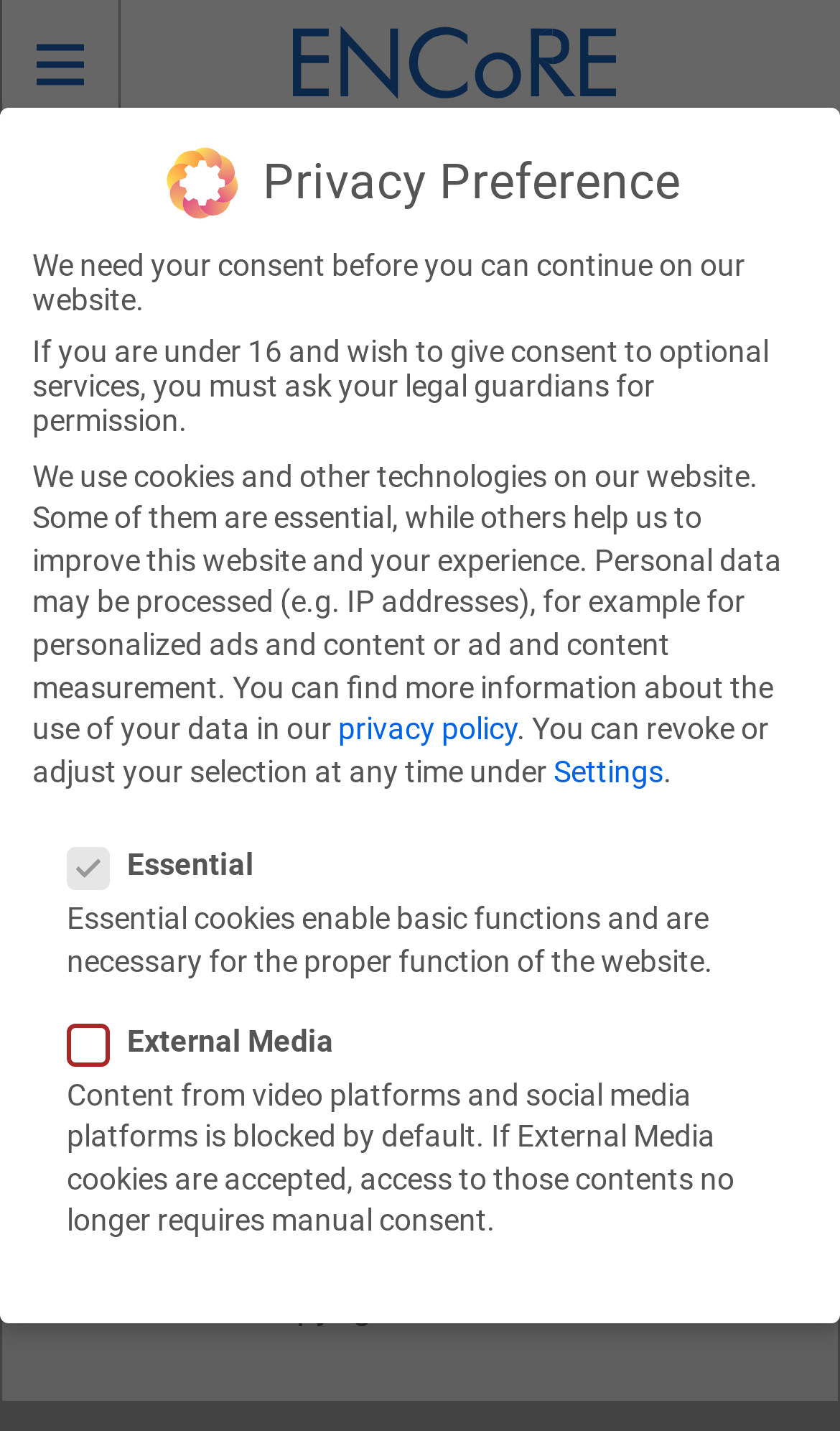What are the categories listed on the webpage?
Look at the image and respond with a one-word or short phrase answer.

No categories